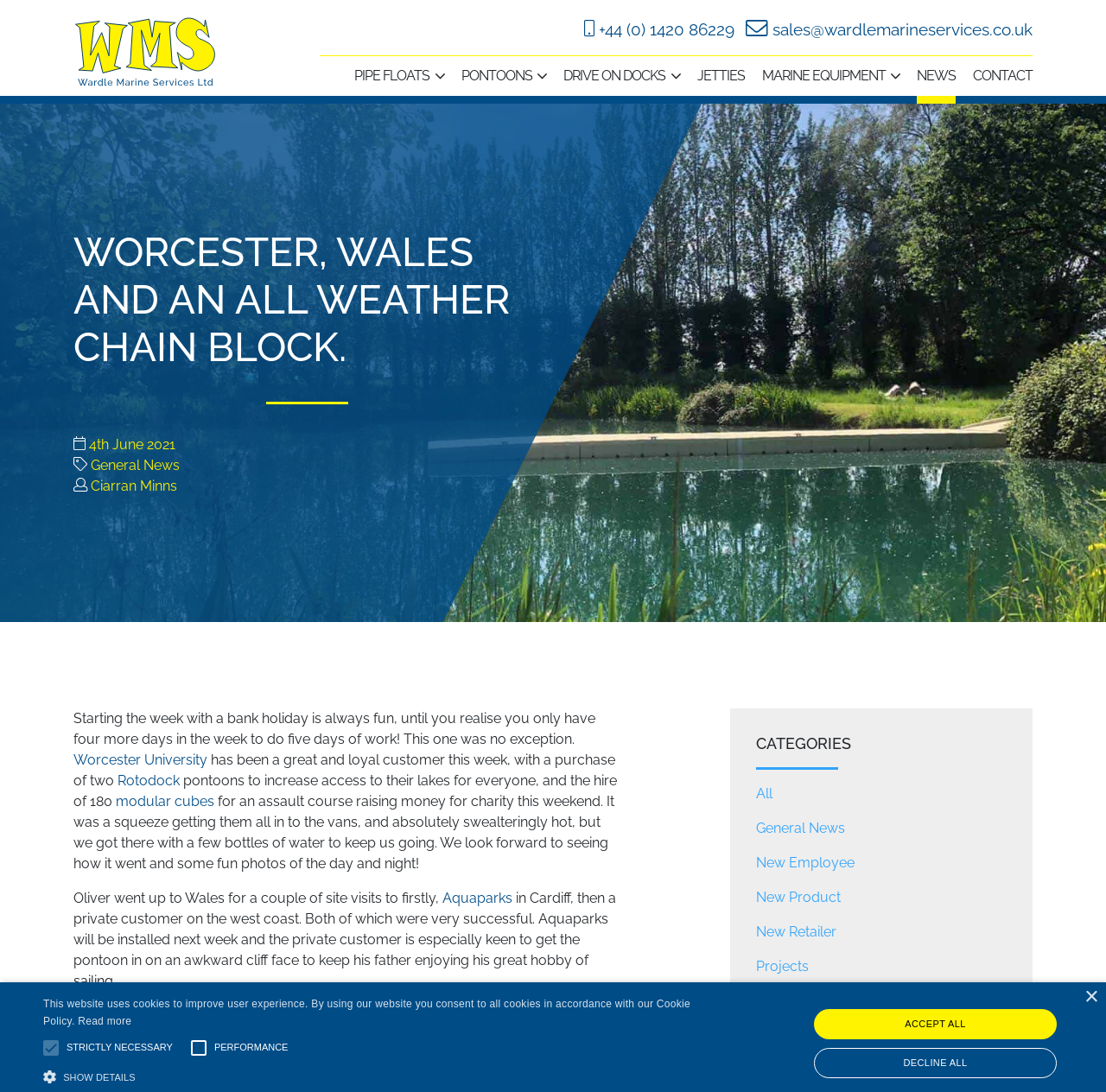Identify the bounding box of the HTML element described here: "Drive on Docks". Provide the coordinates as four float numbers between 0 and 1: [left, top, right, bottom].

[0.51, 0.051, 0.615, 0.095]